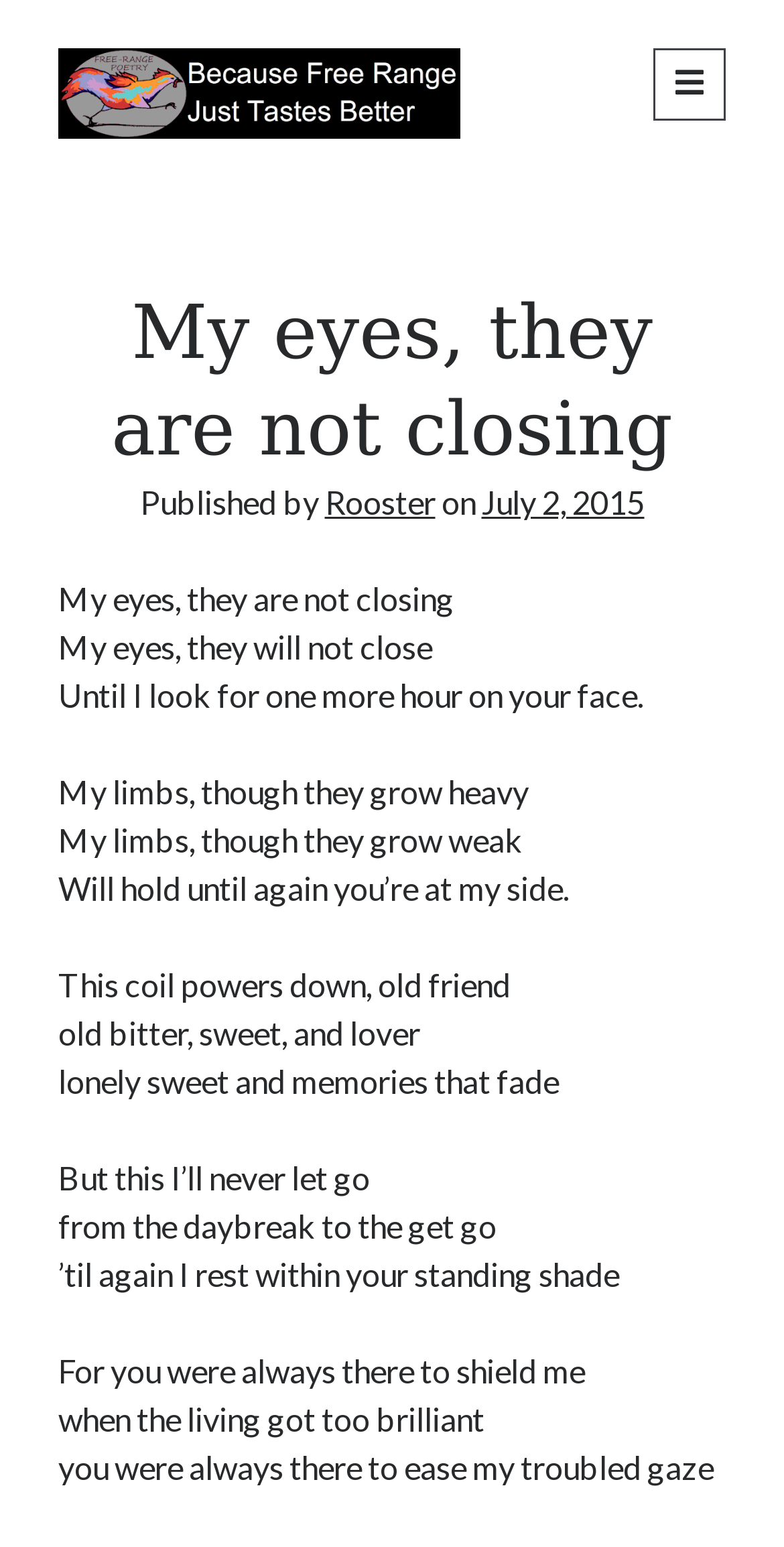Based on the image, please respond to the question with as much detail as possible:
What is the name of the poetry website?

The name of the poetry website can be found in the top-left corner of the webpage, where it says 'Free Range Poetry Because Free Range Just Tastes Better'.